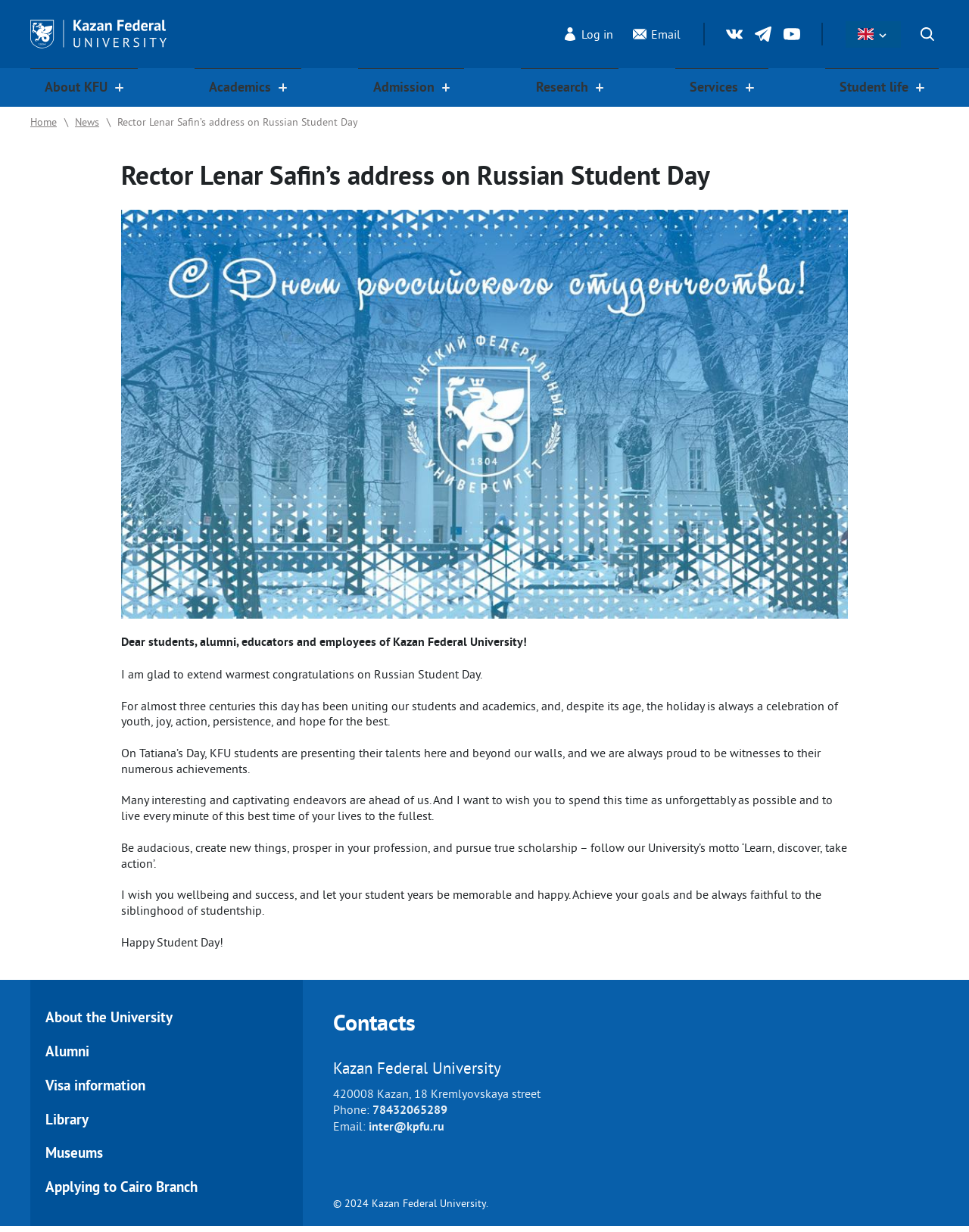How many links are there in the main menu?
Look at the image and provide a short answer using one word or a phrase.

6